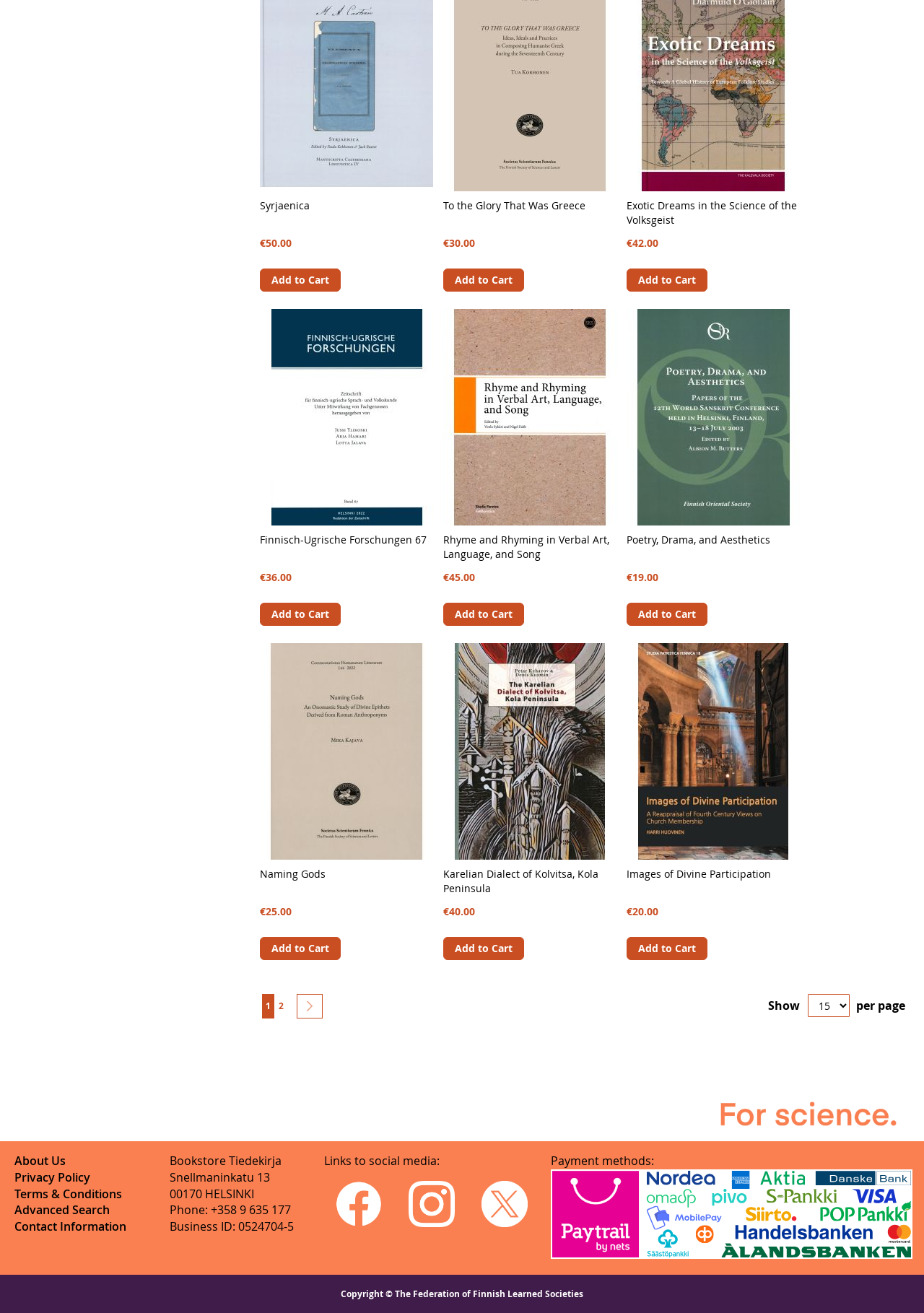Please indicate the bounding box coordinates for the clickable area to complete the following task: "Click the 'Add to Cart' button for 'Syrjaenica'". The coordinates should be specified as four float numbers between 0 and 1, i.e., [left, top, right, bottom].

[0.281, 0.205, 0.369, 0.222]